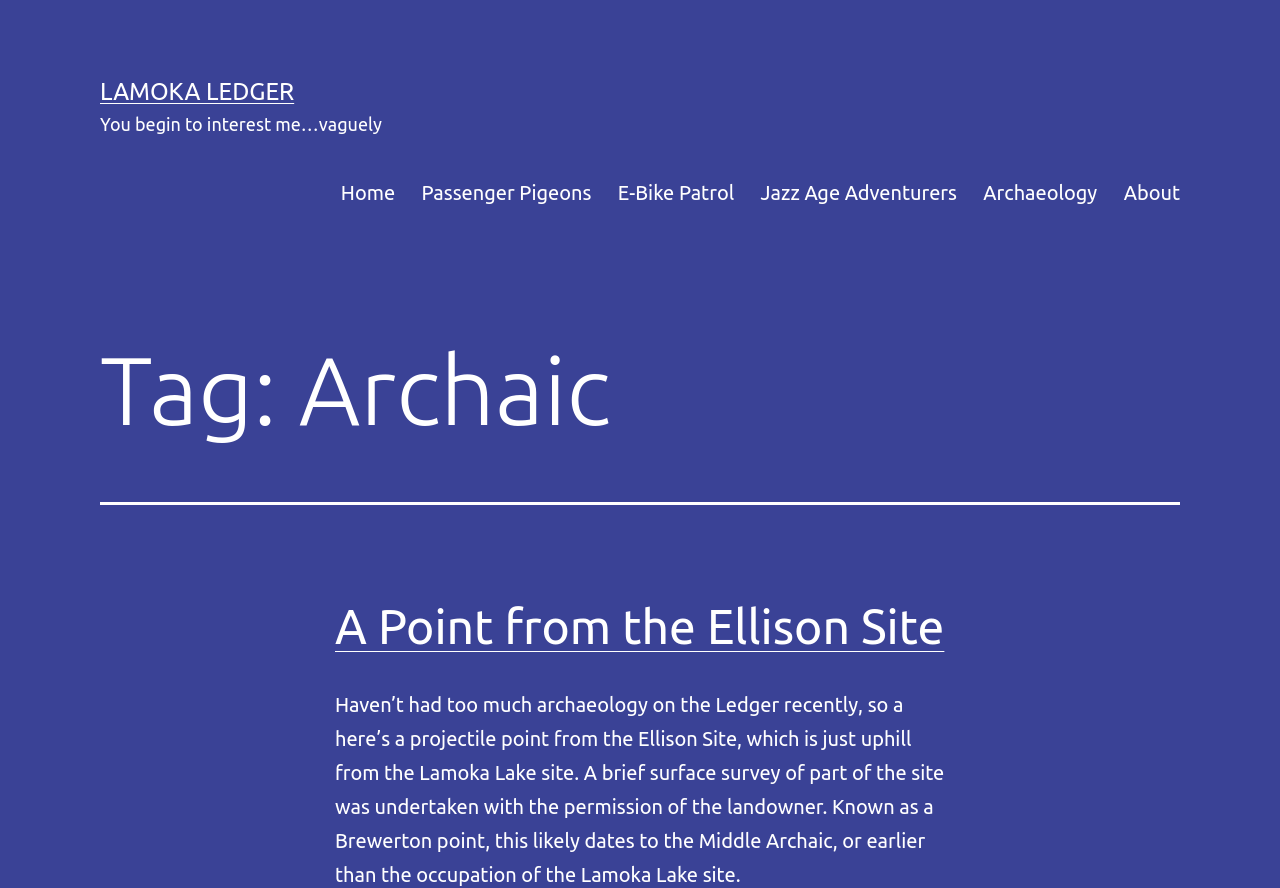What is the purpose of the surface survey at the Ellison Site?
Answer the question with detailed information derived from the image.

The purpose of the surface survey can be inferred from the text description, which states that 'A brief surface survey of part of the site was undertaken with the permission of the landowner', indicating that the purpose was to conduct a brief survey of the site.